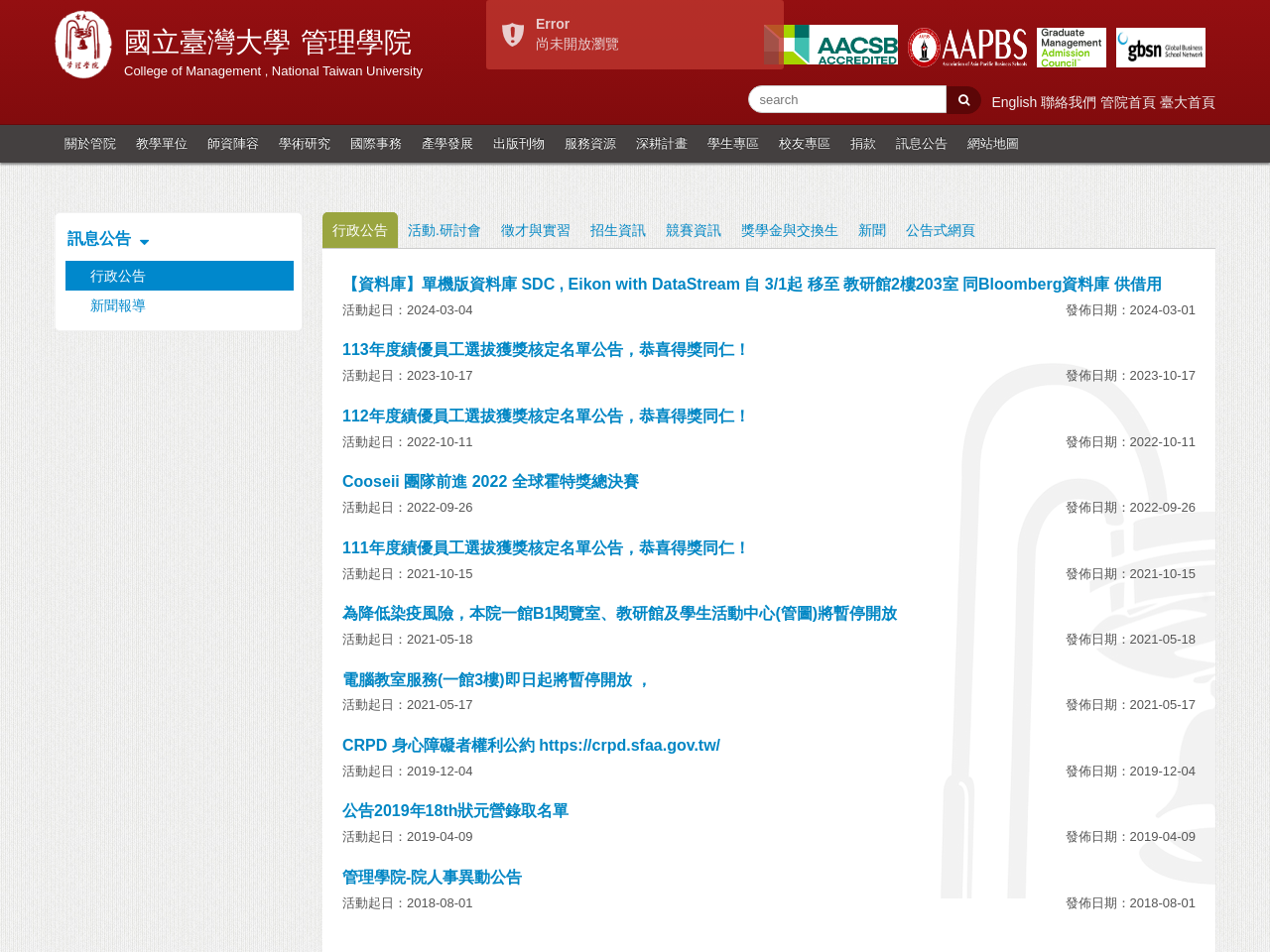Please identify the bounding box coordinates of the region to click in order to complete the task: "browse college website". The coordinates must be four float numbers between 0 and 1, specified as [left, top, right, bottom].

[0.866, 0.099, 0.913, 0.116]